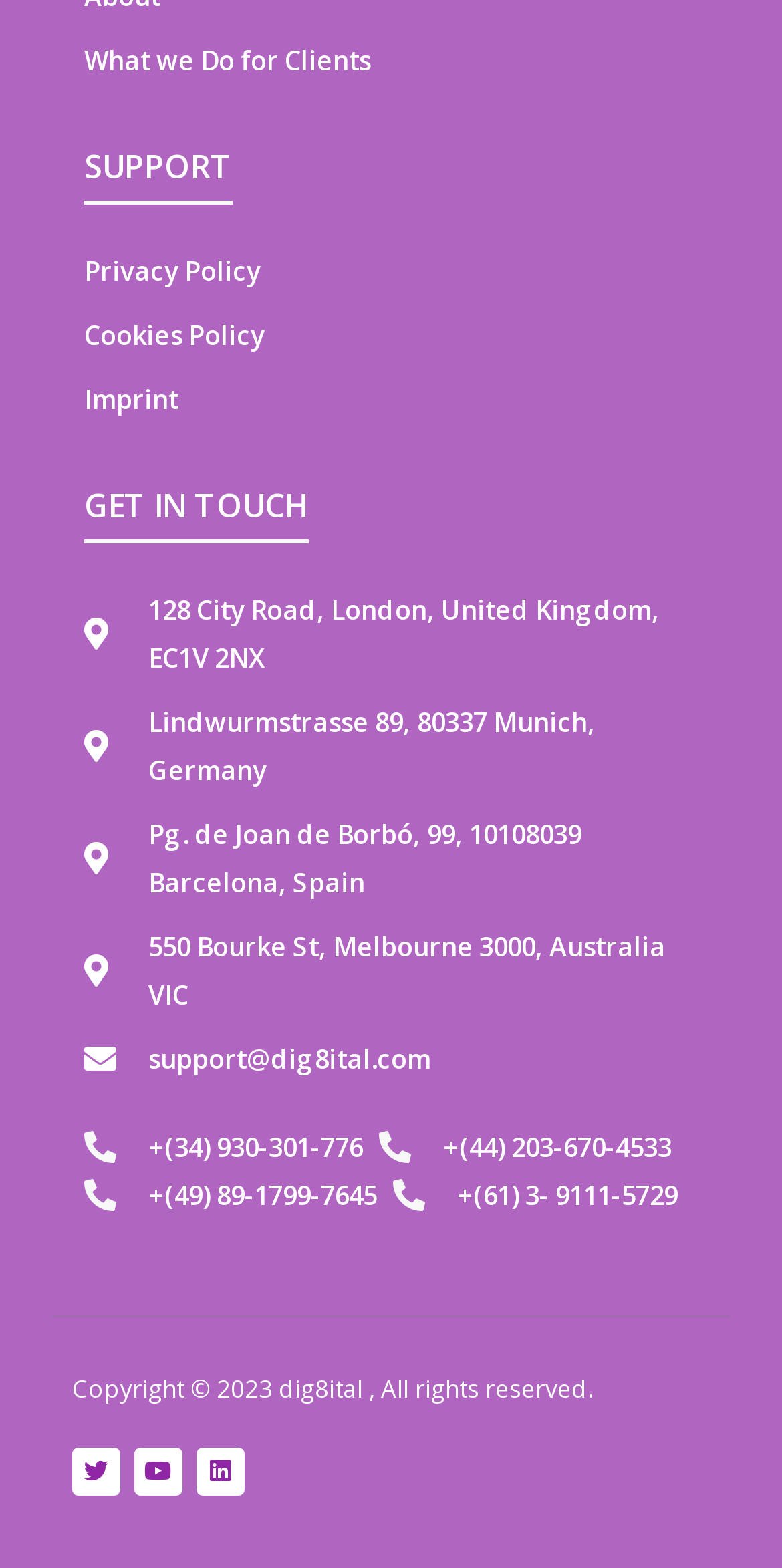Please identify the bounding box coordinates of the clickable element to fulfill the following instruction: "Check the address in London". The coordinates should be four float numbers between 0 and 1, i.e., [left, top, right, bottom].

[0.19, 0.377, 0.844, 0.431]